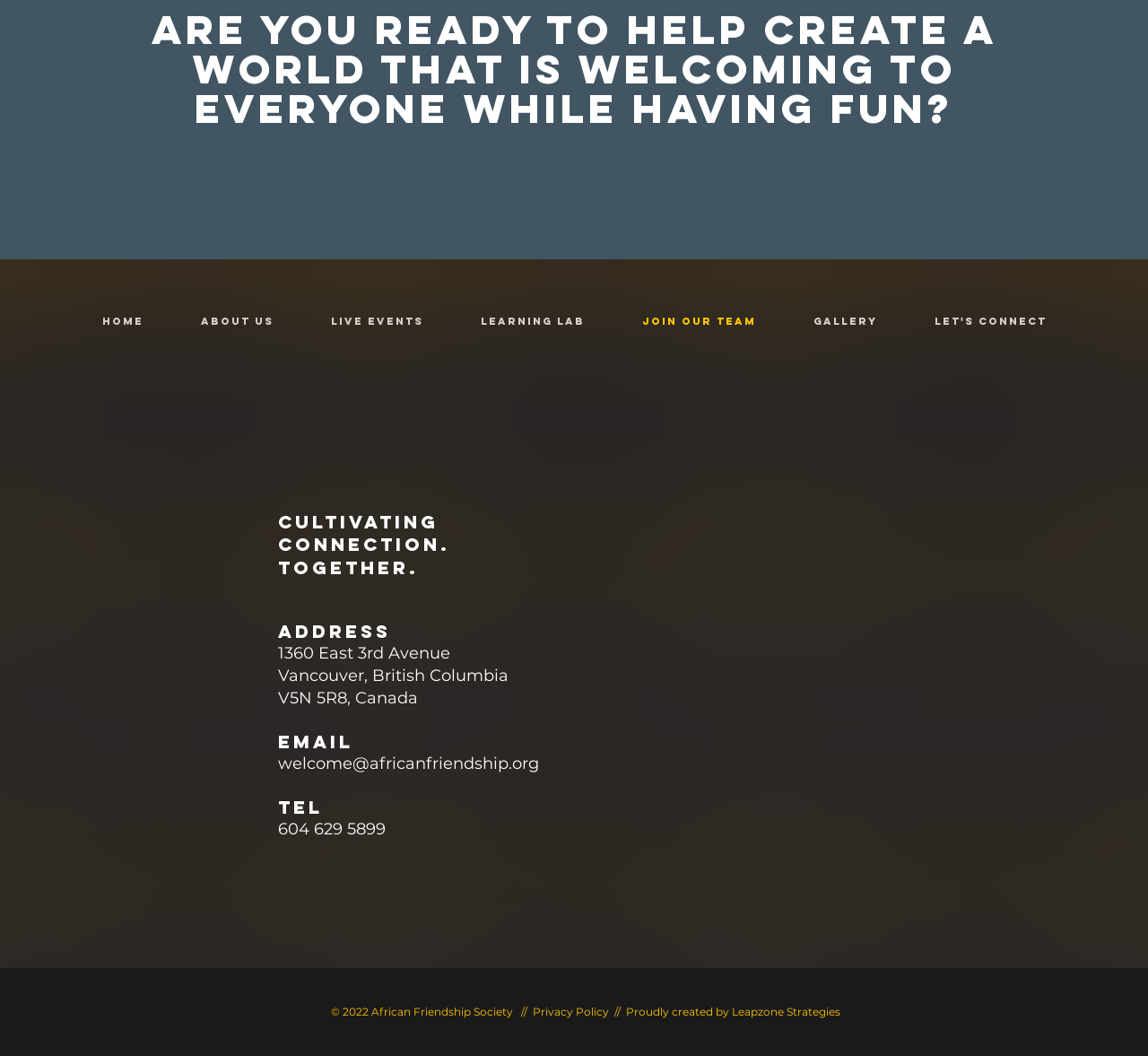What is the email address of the organization?
Look at the screenshot and provide an in-depth answer.

The email address of the organization is mentioned in the webpage as 'welcome@africanfriendship.org' which is located in the section below the heading 'EMAIL'.